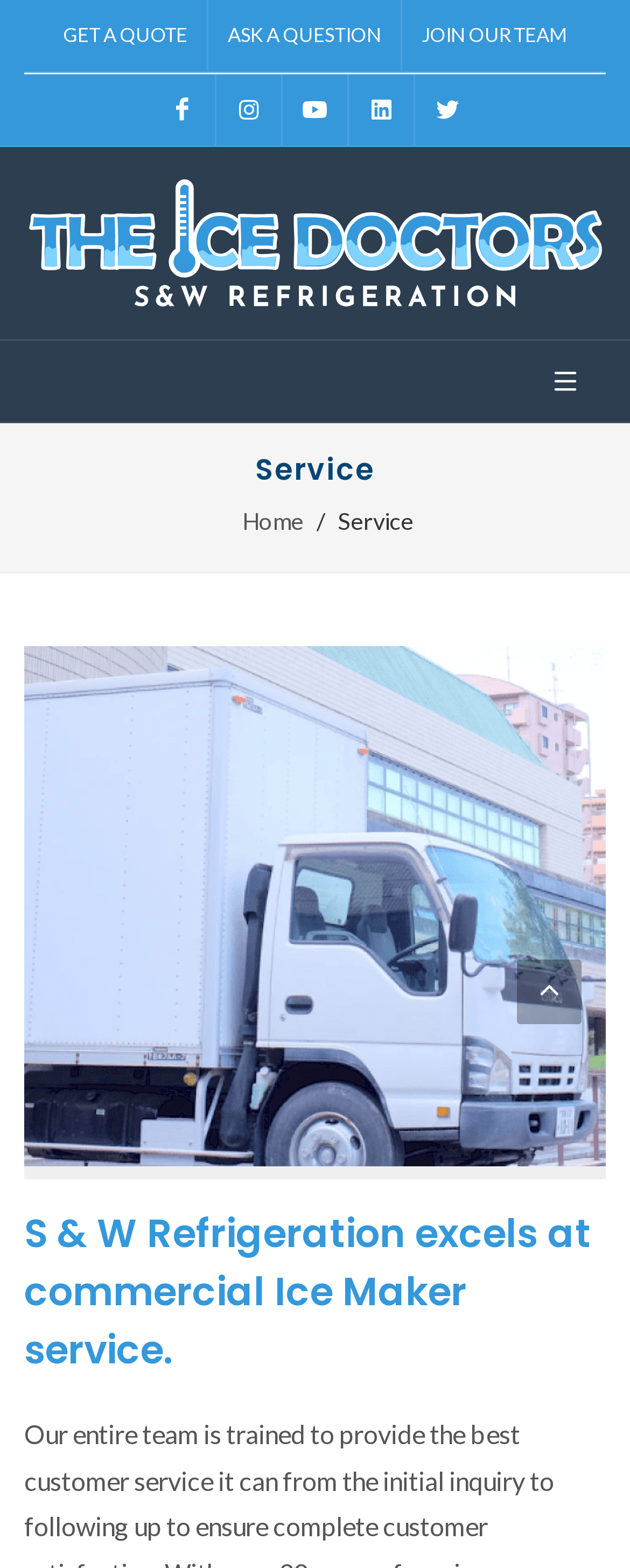Find the bounding box coordinates for the area that should be clicked to accomplish the instruction: "Ask a question".

[0.331, 0.0, 0.636, 0.045]